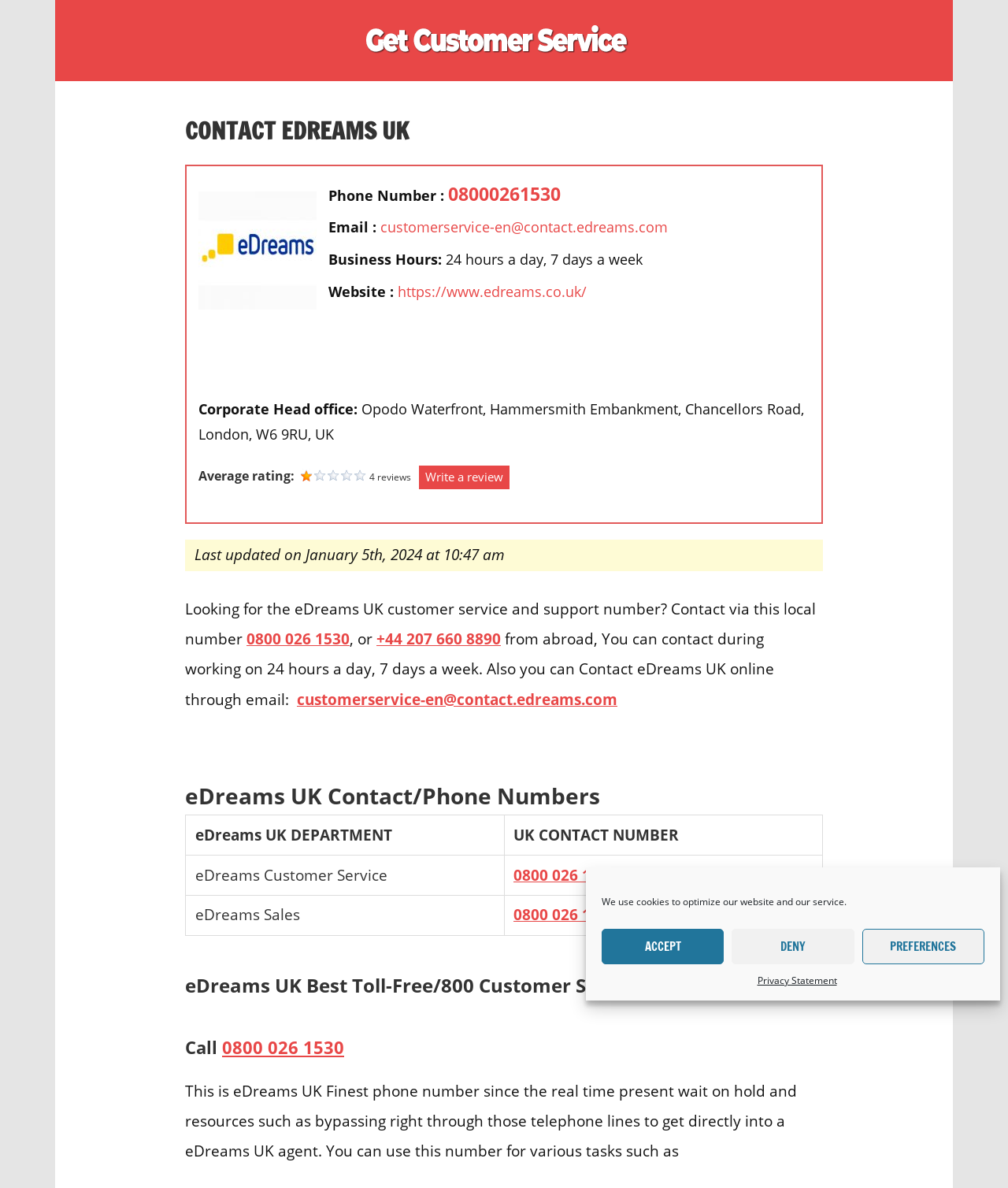Show me the bounding box coordinates of the clickable region to achieve the task as per the instruction: "Click the logo".

[0.361, 0.012, 0.639, 0.025]